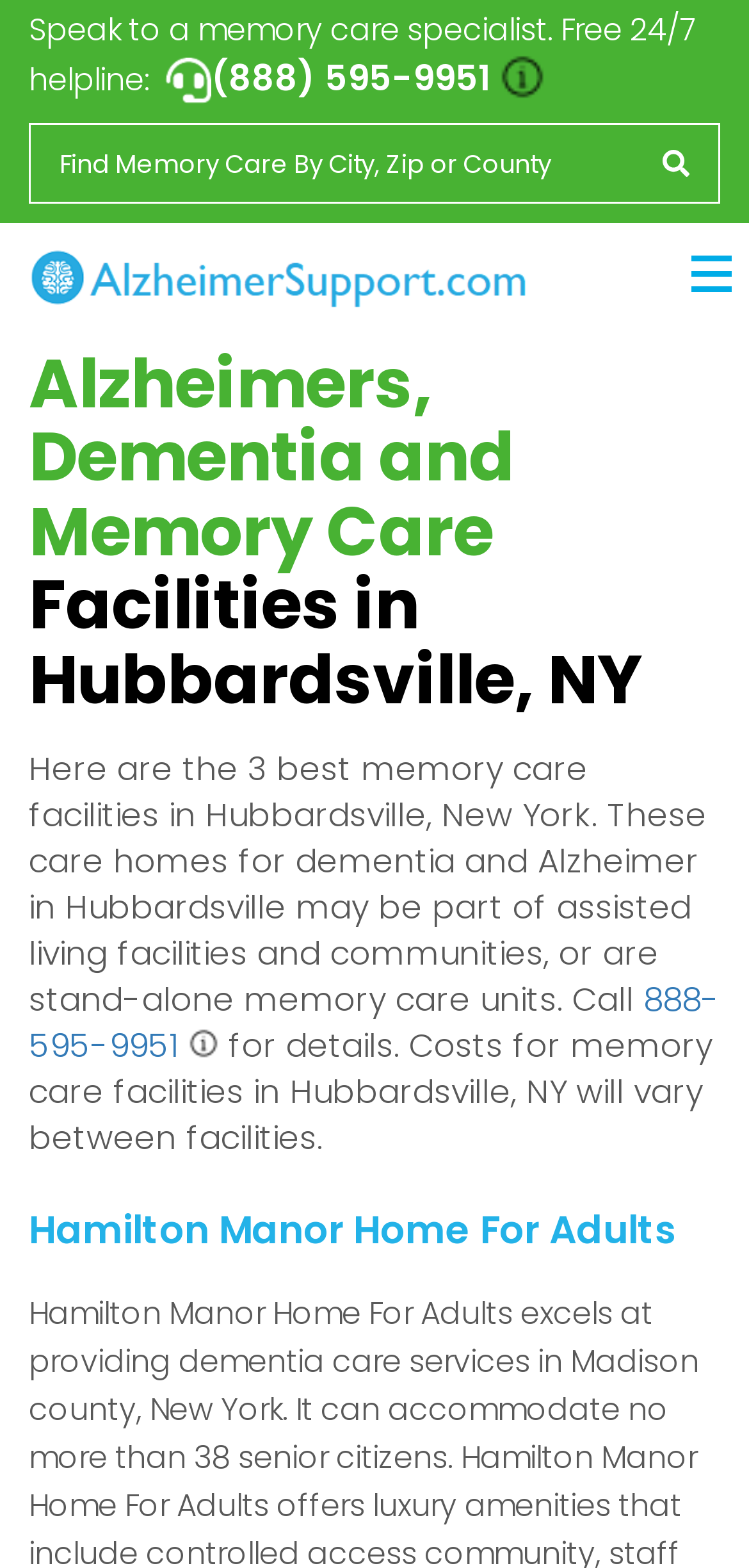What is the name of the first memory care facility listed?
Answer the question with a detailed and thorough explanation.

The first memory care facility listed on the webpage is Hamilton Manor Home For Adults, which is indicated by the heading 'Hamilton Manor Home For Adults'.